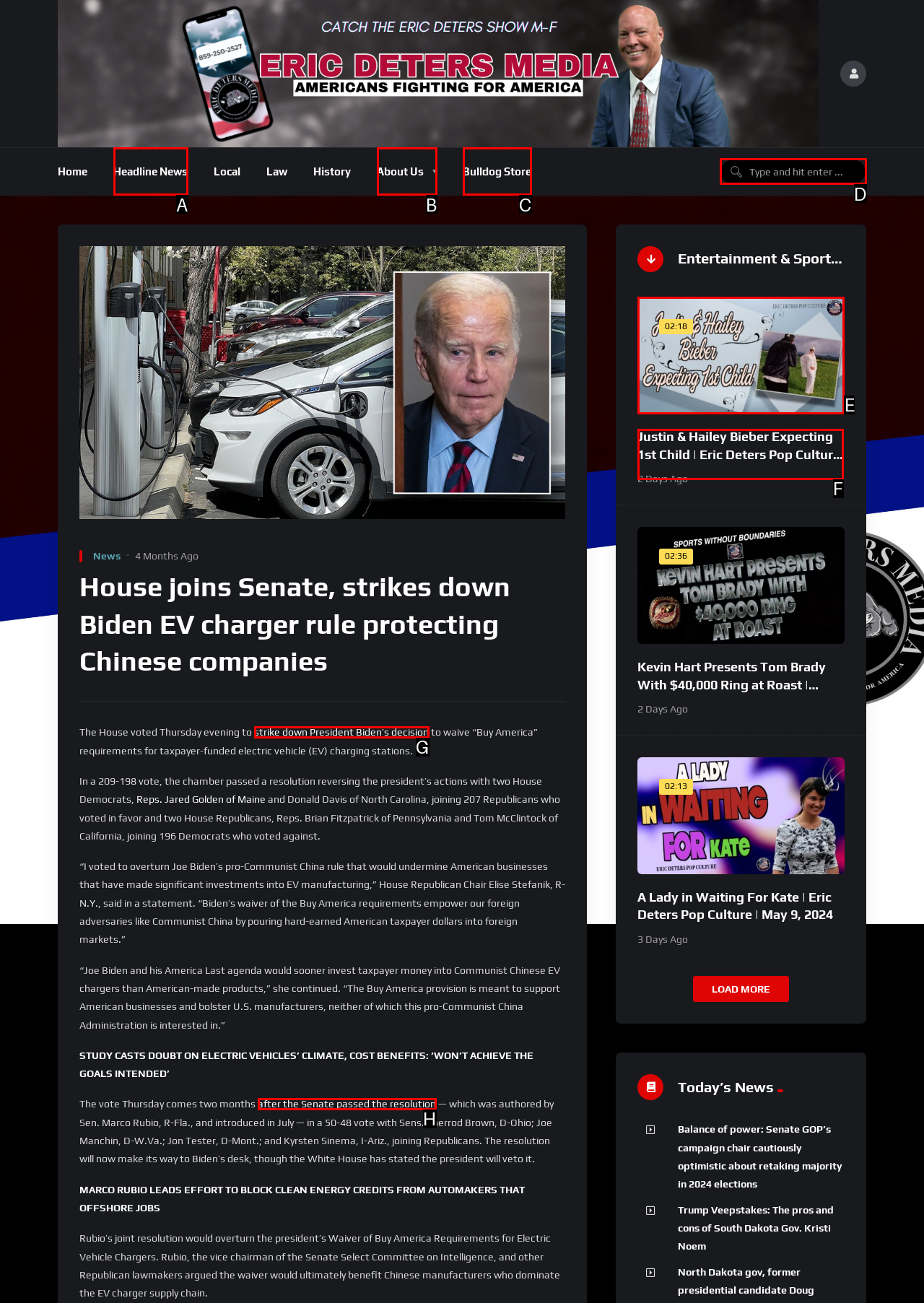From the given choices, identify the element that matches: Headline News
Answer with the letter of the selected option.

A